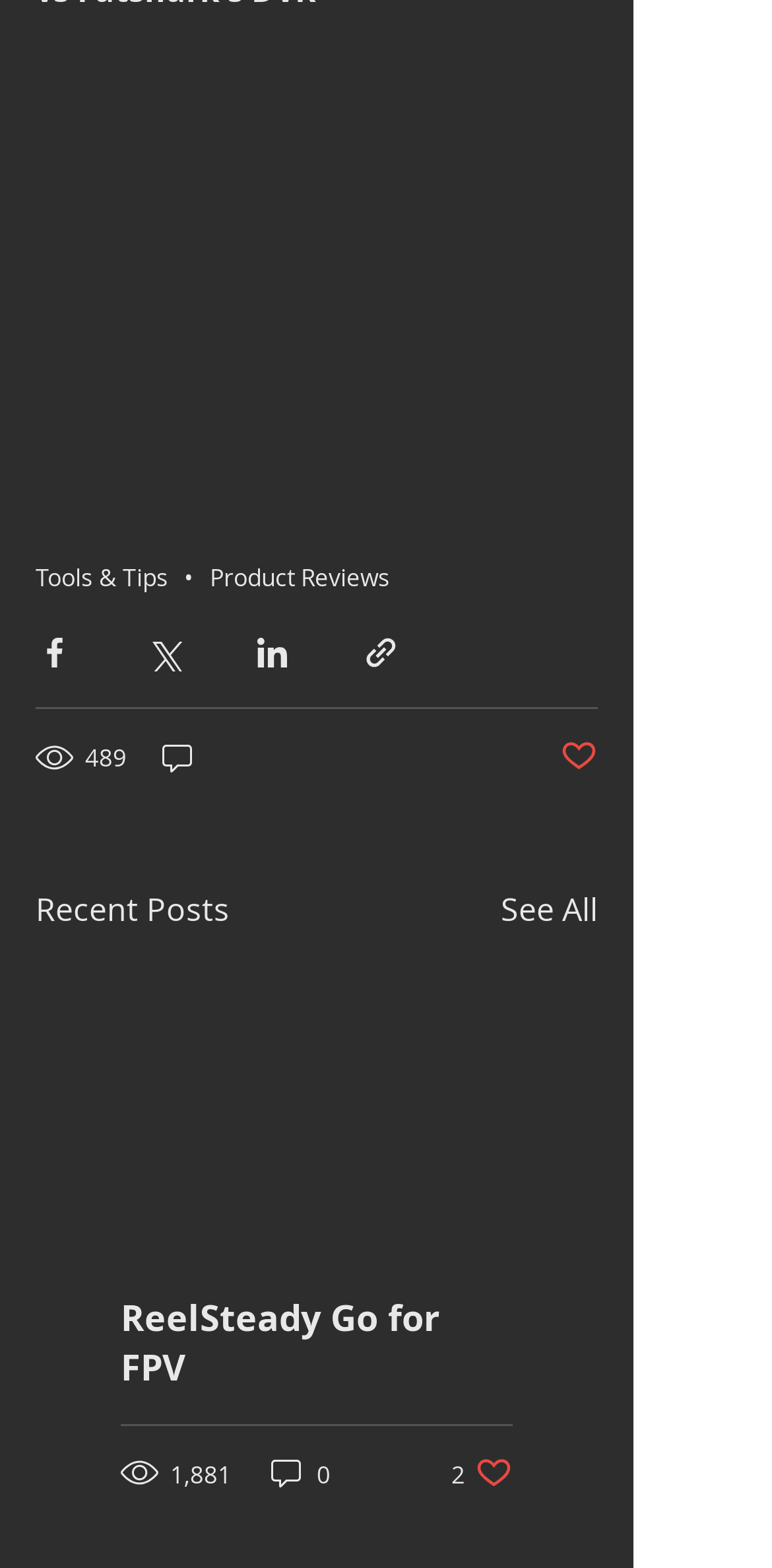Answer the question with a single word or phrase: 
How many comments does the first post have?

0